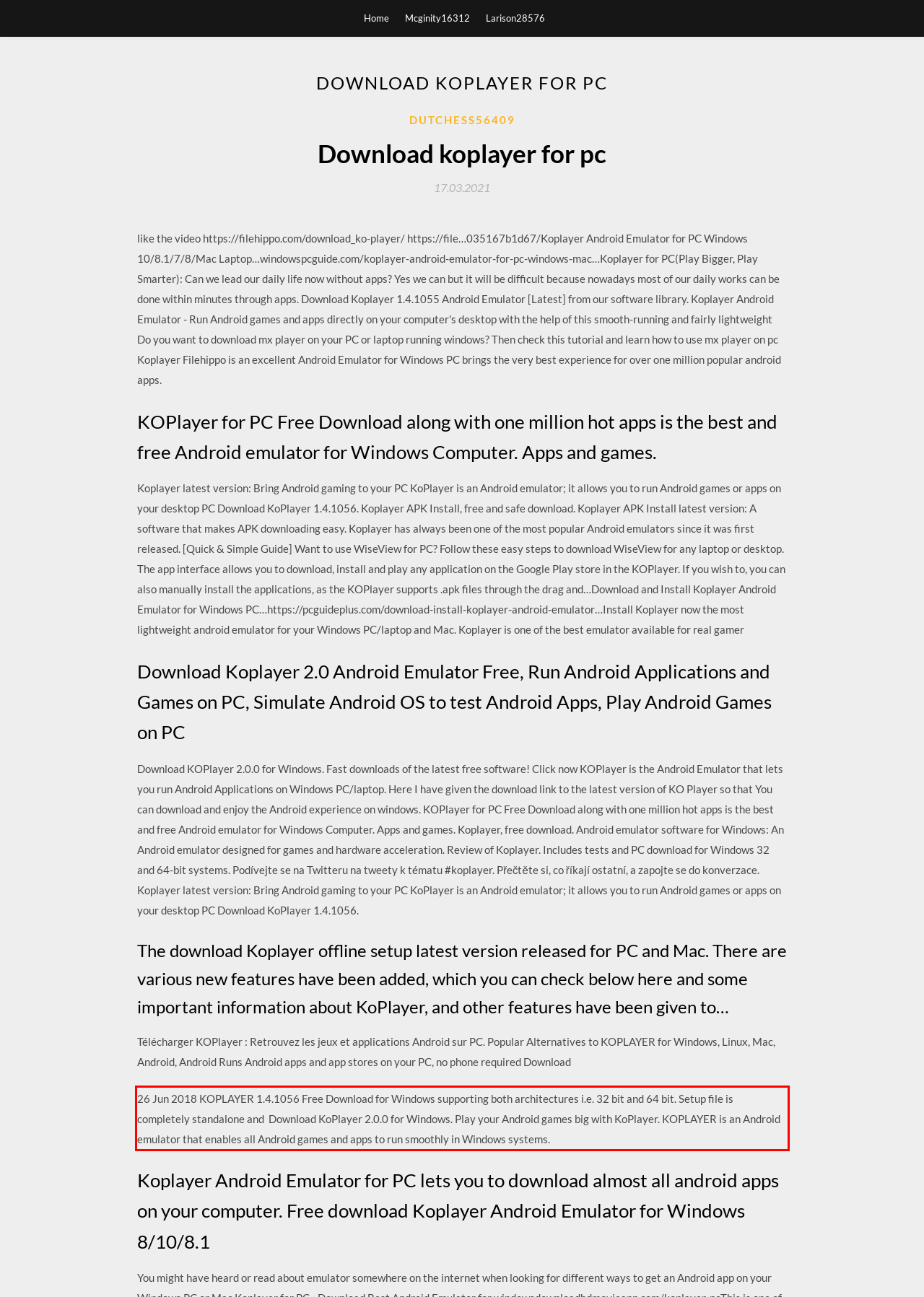With the provided screenshot of a webpage, locate the red bounding box and perform OCR to extract the text content inside it.

26 Jun 2018 KOPLAYER 1.4.1056 Free Download for Windows supporting both architectures i.e. 32 bit and 64 bit. Setup file is completely standalone and Download KoPlayer 2.0.0 for Windows. Play your Android games big with KoPlayer. KOPLAYER is an Android emulator that enables all Android games and apps to run smoothly in Windows systems.